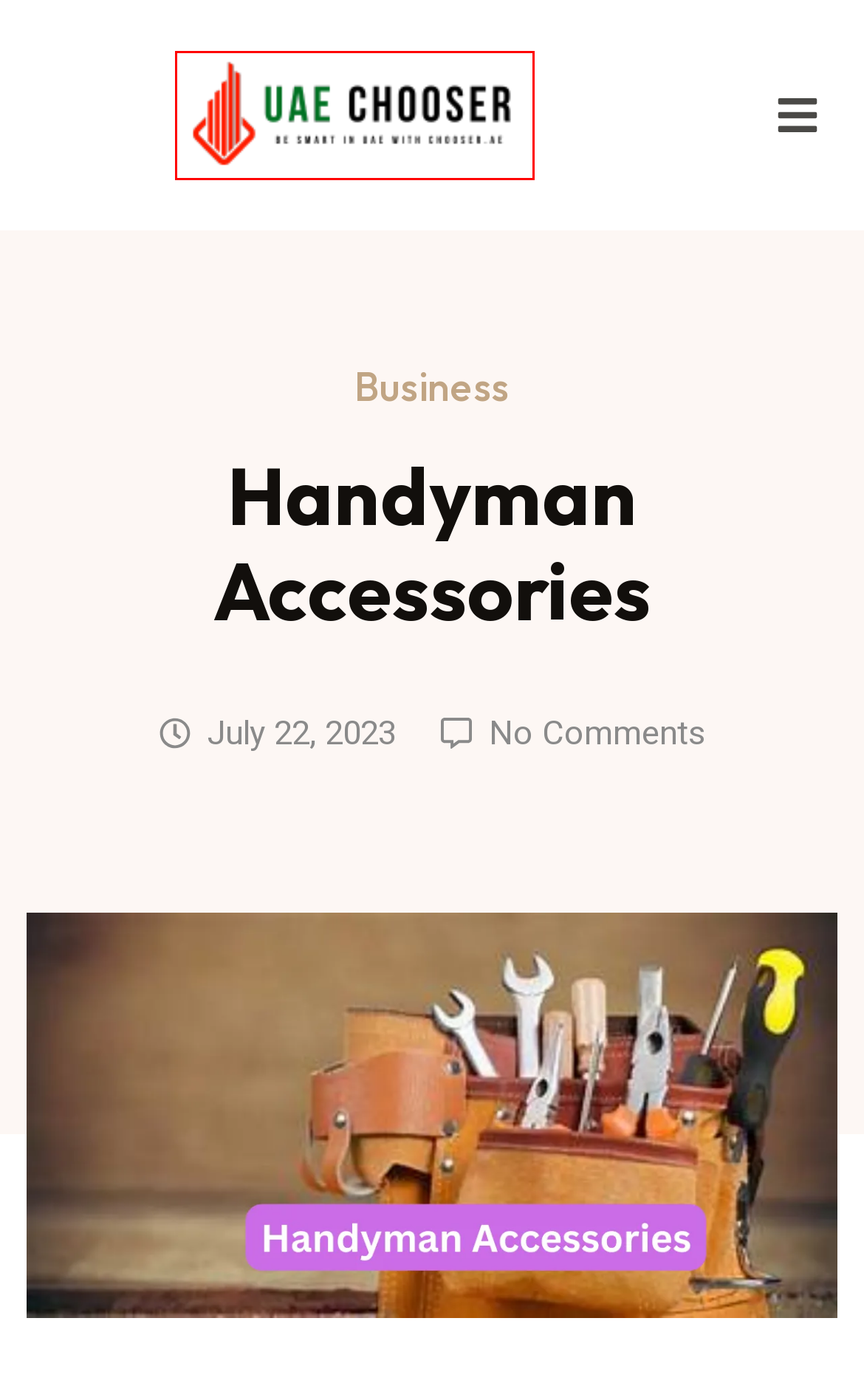You have a screenshot of a webpage with a red bounding box around a UI element. Determine which webpage description best matches the new webpage that results from clicking the element in the bounding box. Here are the candidates:
A. Chooser.ae - Your Ultimate Destination for Smart Choices
B. Disclaimer - Chooser
C. July 22, 2023 - Chooser
D. Guest Posting in UAE - Chooser
E. Contact Us - Chooser
F. Business - Chooser
G. Companies in Fujairah - Chooser
H. 20% OFF Get Professional Handyman Services In Dubai | Fast Repair Care In Dubai UAE

A